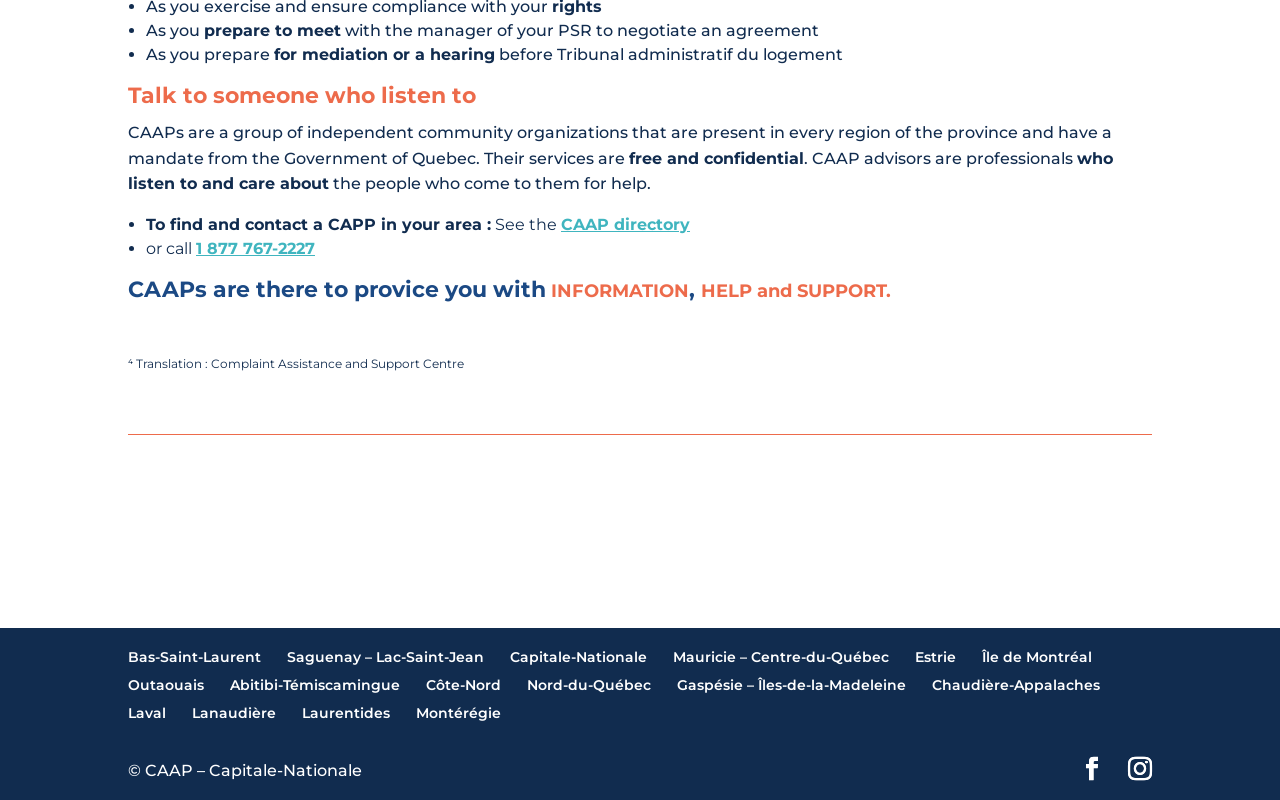Please answer the following question using a single word or phrase: 
What is the role of the Tribunal administratif du logement?

mediation or hearing